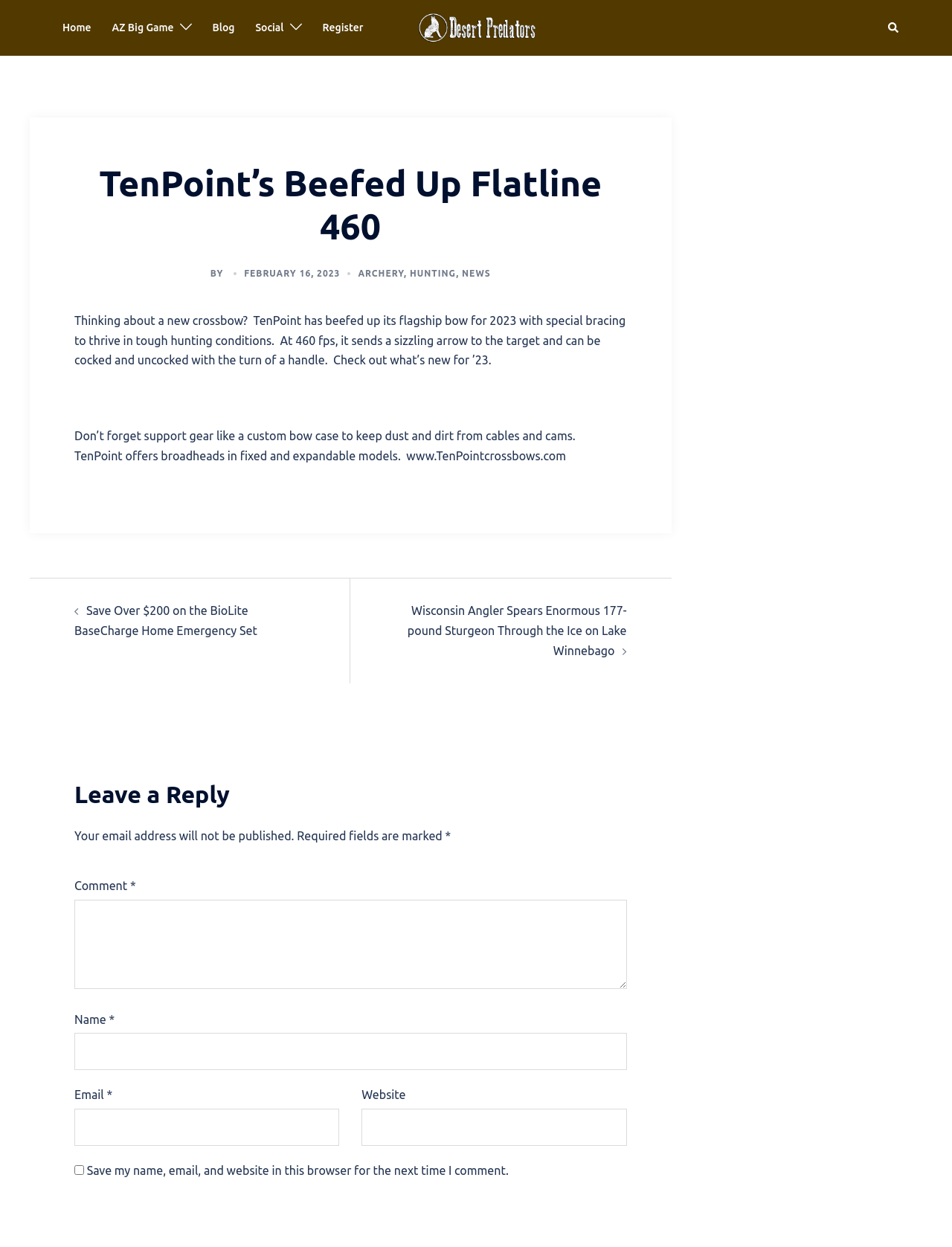What type of gear is recommended to keep dust and dirt from cables and cams?
Please respond to the question thoroughly and include all relevant details.

According to the text 'Don’t forget support gear like a custom bow case to keep dust and dirt from cables and cams...', a custom bow case is recommended to keep dust and dirt from cables and cams.